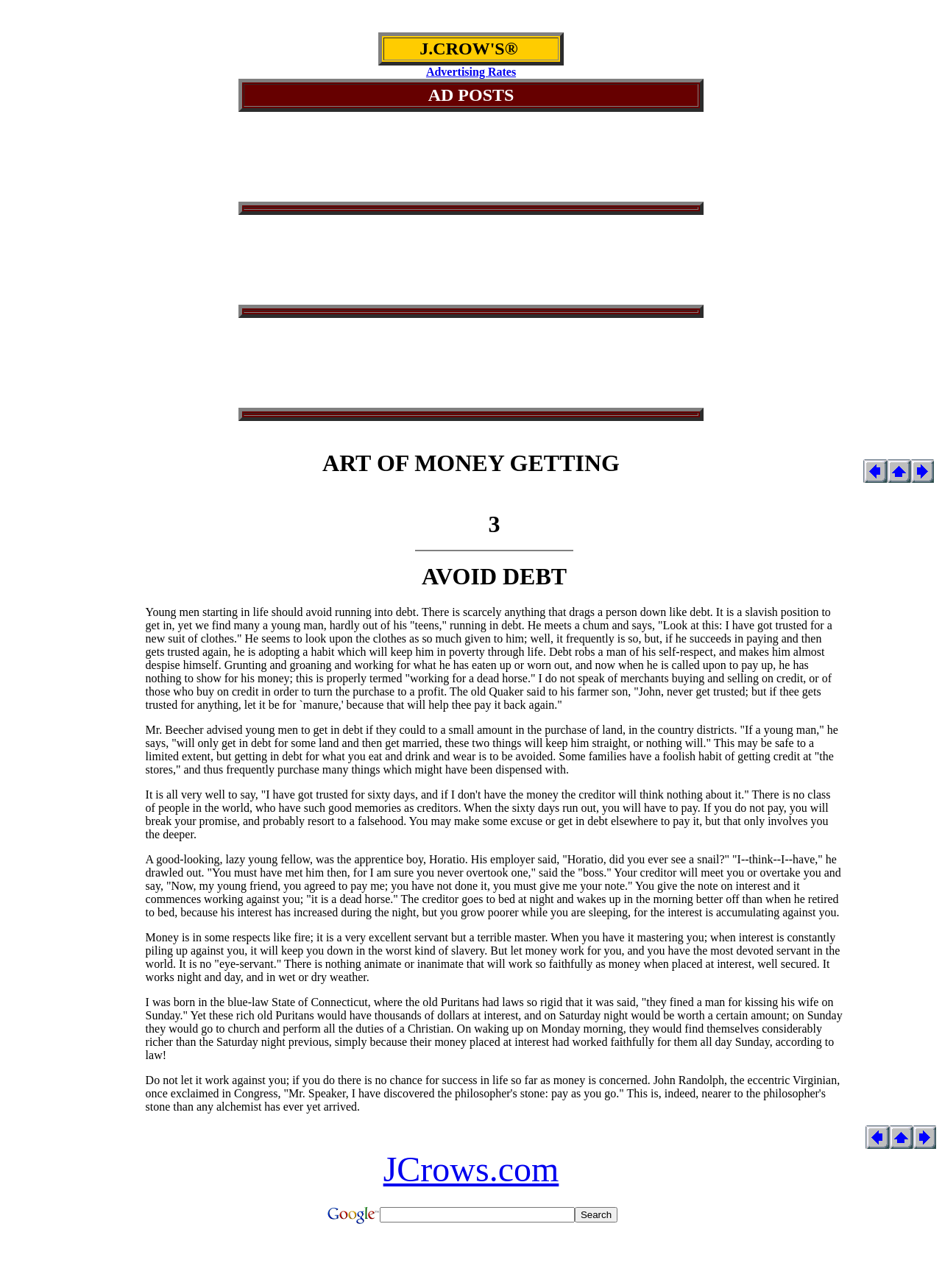What is the comparison made about money?
Based on the visual details in the image, please answer the question thoroughly.

The webpage compares money to fire, stating that it can be a good servant but a terrible master. This comparison is made to illustrate the importance of managing one's finances wisely and avoiding debt.